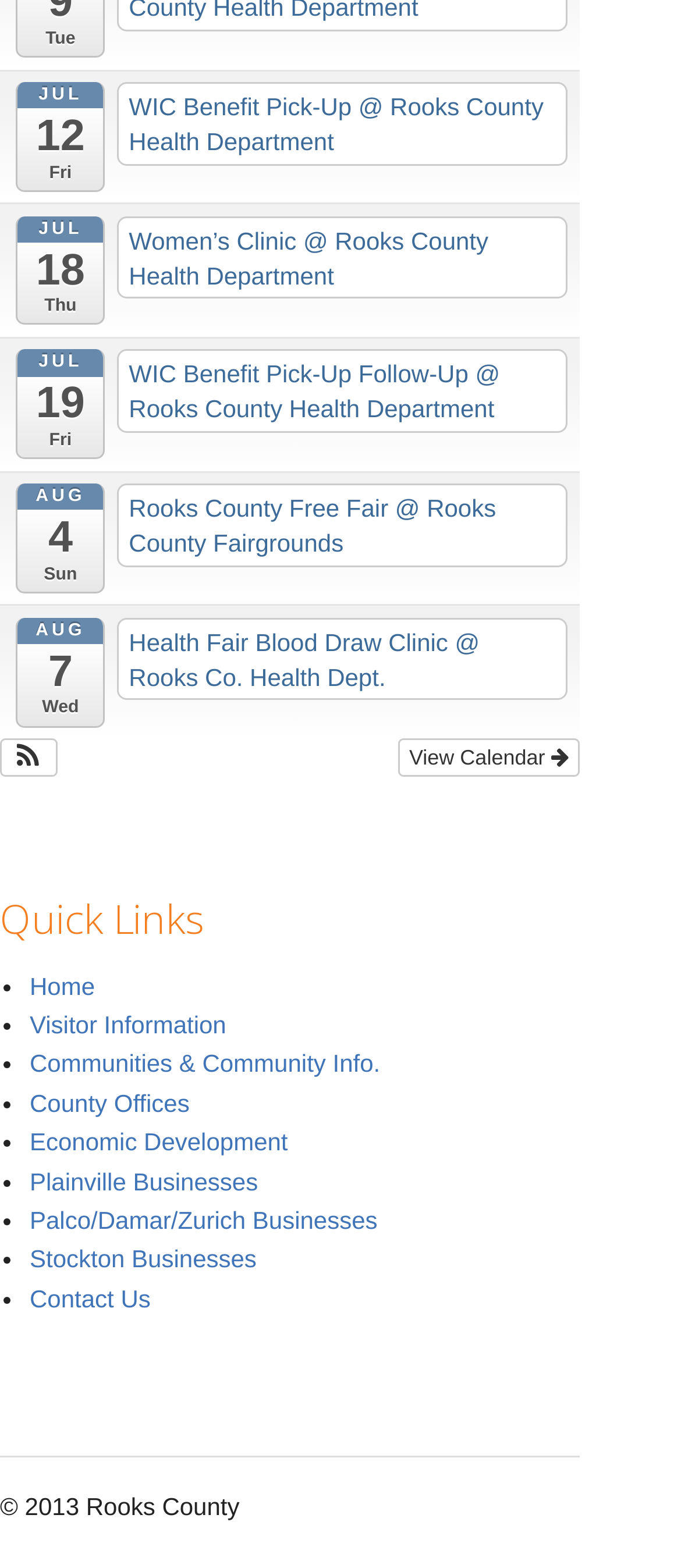What is the date of the Women’s Clinic event?
From the details in the image, answer the question comprehensively.

I found the answer by looking at the link 'Women’s Clinic @ Rooks County Health Department' which has a date 'JUL 18 Thu' associated with it.